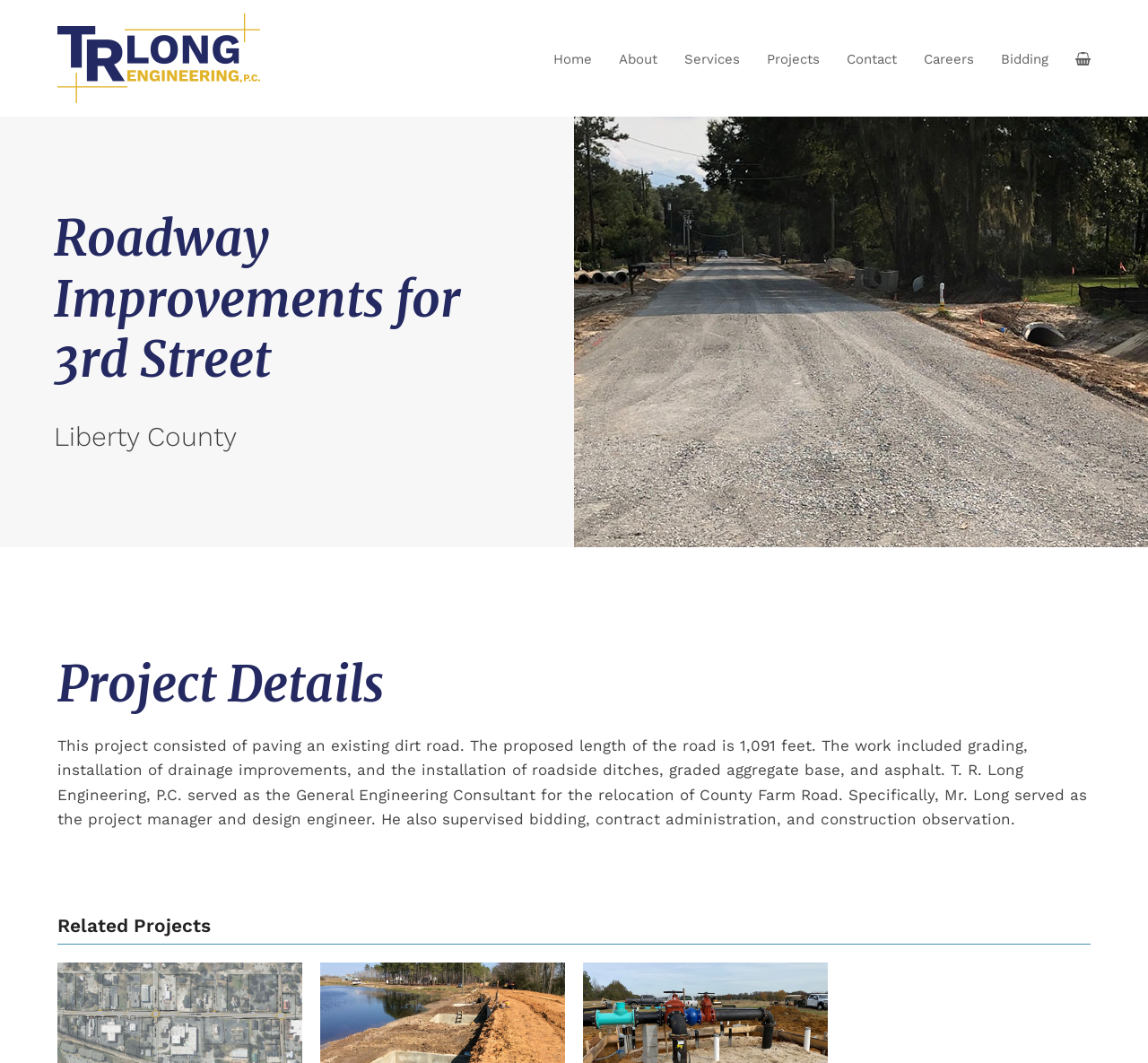Construct a comprehensive description capturing every detail on the webpage.

The webpage is about Roadway Improvements for 3rd Street in Liberty County. At the top left, there is a logo of T. R. Long Engineering, P. C. accompanied by a link to the company's homepage. Below the logo, there is a main navigation menu that spans across the top of the page, containing links to various sections such as Home, About, Services, Projects, Contact, Careers, and Bidding. To the right of the navigation menu, there is a button labeled "Your cart".

The main content of the page is divided into sections. The first section has a heading "Roadway Improvements for 3rd Street" followed by a subheading "Liberty County". Below this, there is a section titled "Project Details" that provides a detailed description of the project, including the work involved, the length of the road, and the role of T. R. Long Engineering, P.C. in the project.

At the bottom of the page, there is a section titled "Related Projects" that lists three links to other projects, including Blue Mile Streetscape Improvements – Phase 2, Pine Road Lake Outfall Repair, and Well and Elevated Tank. These links are arranged in a horizontal row, with the first link starting from the left edge of the page and the last link ending at the right edge of the page.